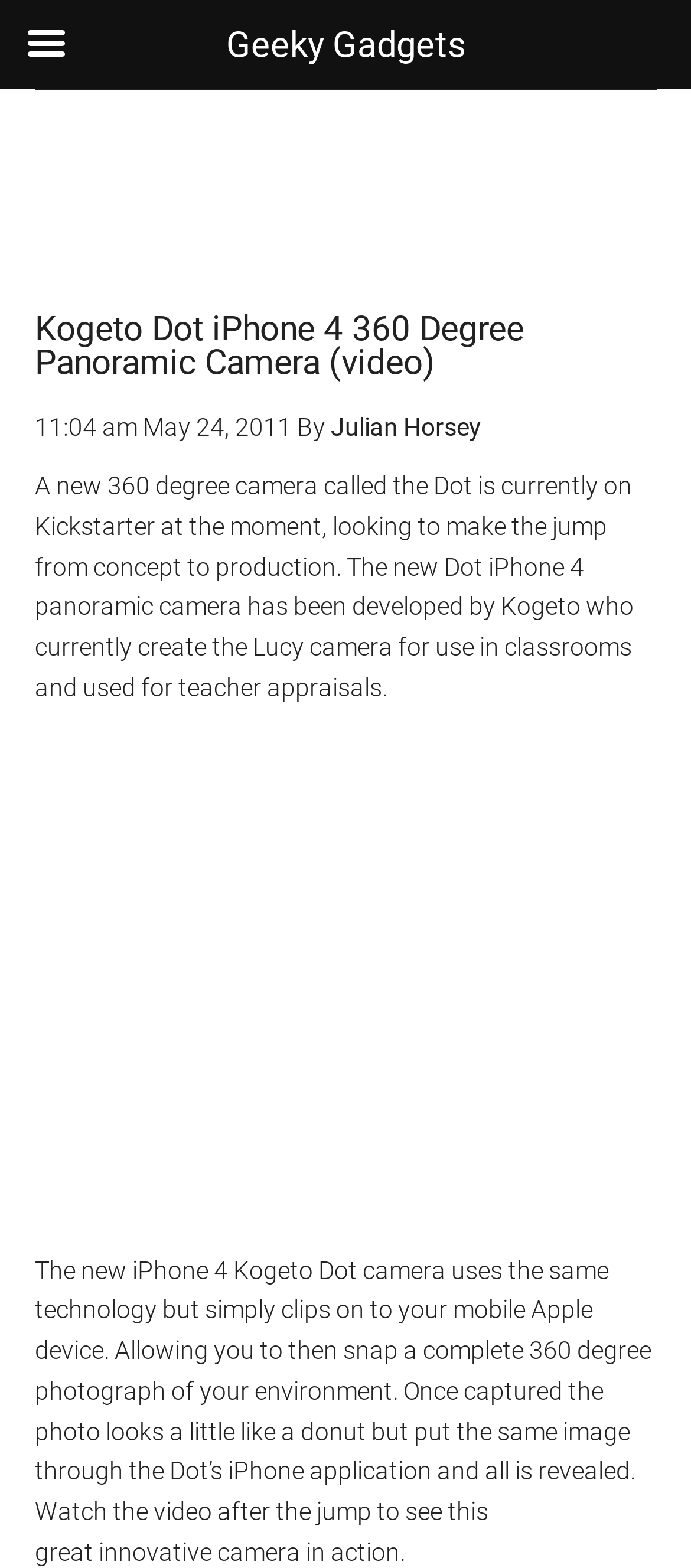Please provide a detailed answer to the question below by examining the image:
What is the name of the 360 degree camera?

The name of the 360 degree camera is mentioned in the text as 'Dot', which is a new iPhone 4 panoramic camera developed by Kogeto.